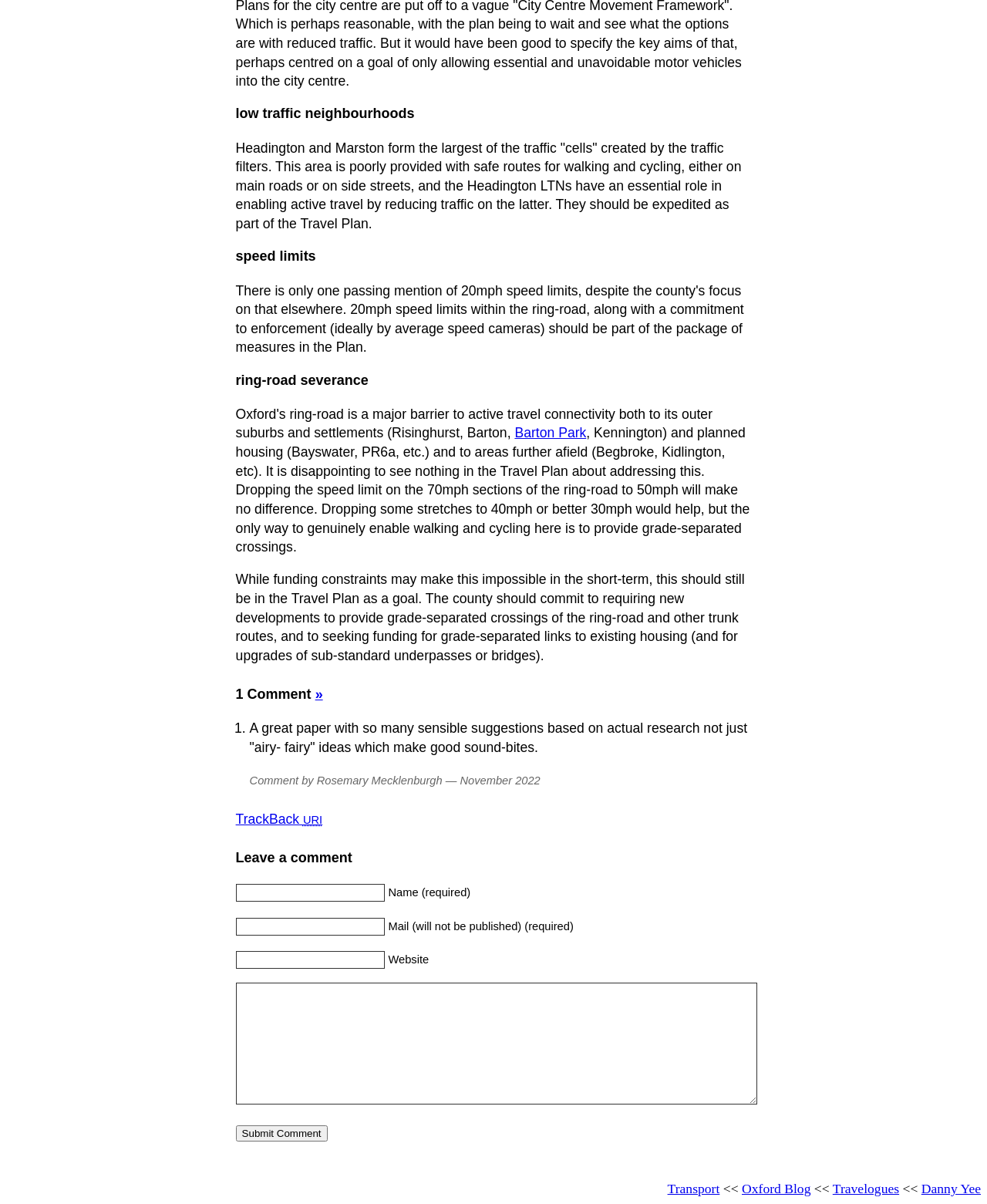Examine the image and give a thorough answer to the following question:
What is the purpose of the Headington LTNs?

According to the StaticText element, 'They should be expedited as part of the Travel Plan', it can be inferred that the purpose of the Headington LTNs is to enable active travel by reducing traffic on side streets.